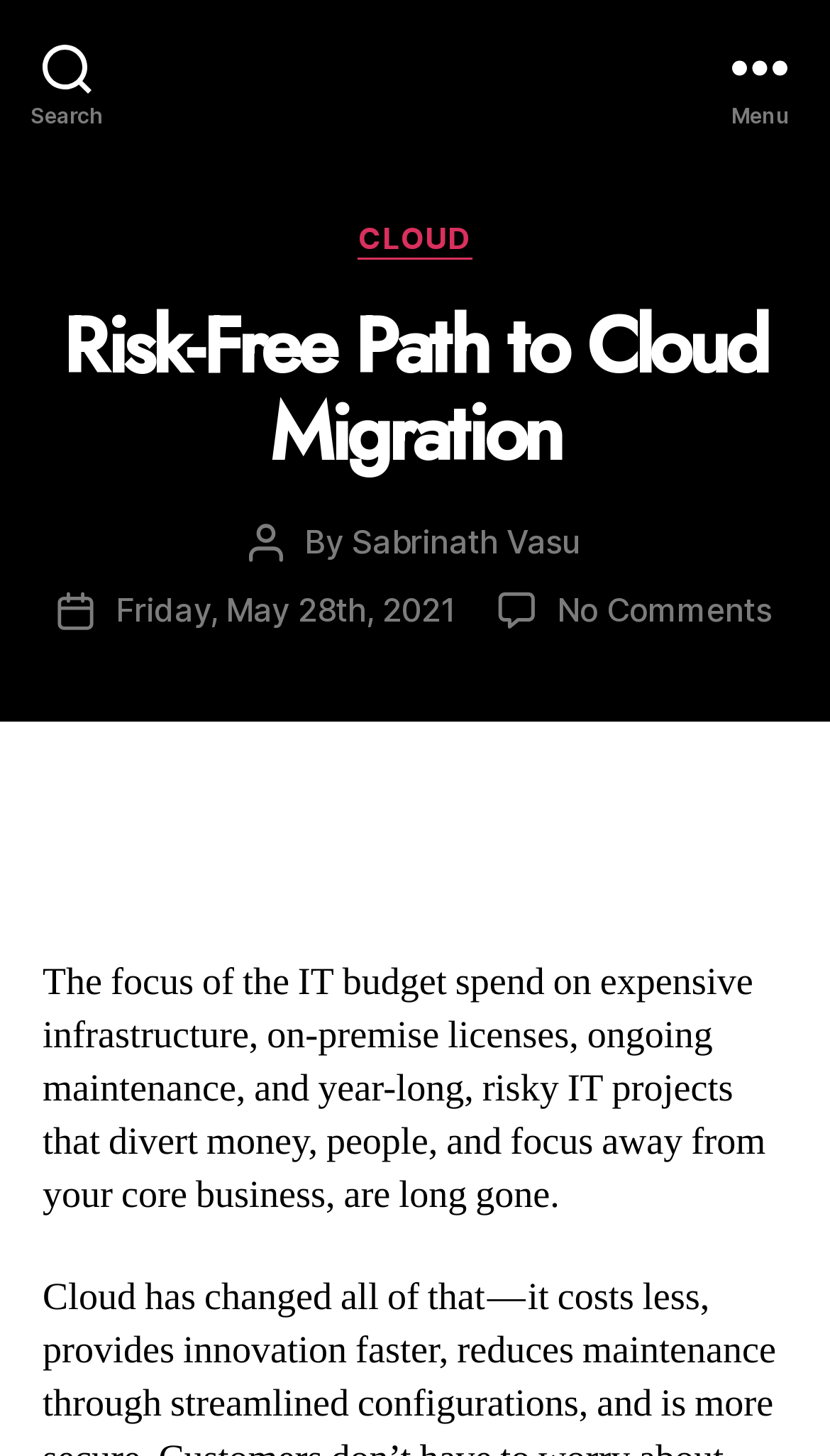Based on the element description: "Purple Emu Emu Oil", identify the UI element and provide its bounding box coordinates. Use four float numbers between 0 and 1, [left, top, right, bottom].

None